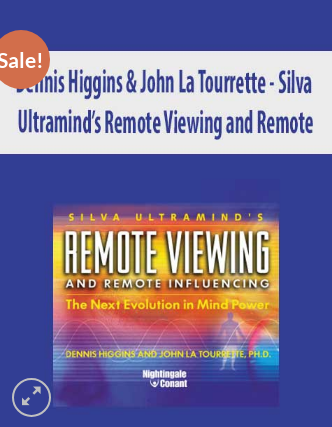Describe the important features and context of the image with as much detail as possible.

The image features a promotional banner for the course "Silva Ultramind's Remote Viewing and Remote Influencing," presented by Dennis Higgins and John La Tourrette. The design prominently displays the course title in bold lettering, emphasizing its focus on the capabilities of remote viewing and effective mind power techniques. A vibrant color scheme highlights the message, with a "Sale!" badge in the top left corner suggesting a special offer. This visual draws attention to the next evolution in personal development and mental empowerment, making it clear this course is aimed at those interested in enhancing their intuitive skills.